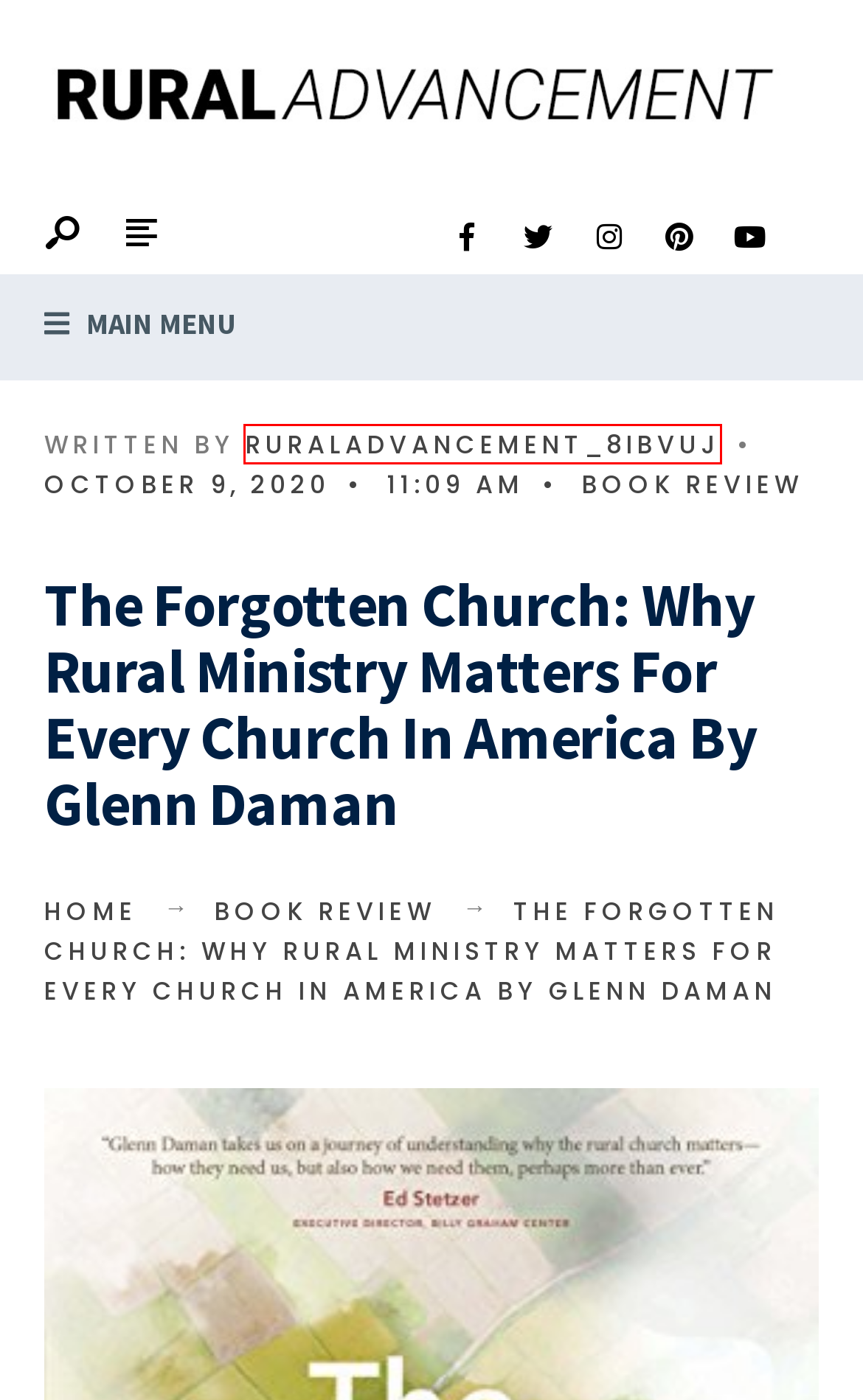Given a webpage screenshot featuring a red rectangle around a UI element, please determine the best description for the new webpage that appears after the element within the bounding box is clicked. The options are:
A. Hope Danzl, Author at Rural Advancement
B. Dennis Parillo: A Cruise Ship Musician’s Testimony… - Rural Advancement
C. Forgotten Cotton of North America: Unseen Potential in Rural Texas
D. Book Review Archives - Rural Advancement
E. ruraladvancement_8ibvuj, Author at Rural Advancement
F. Chi Alpha Students Launching Ministry in Rural West Texas Communities - Rural Advancement
G. Rural Advancement, empower and equip rural pastors and churches.
H. A Humble Pastor, an Incredible God, and Principles of Multiplication - Rural Advancement

E